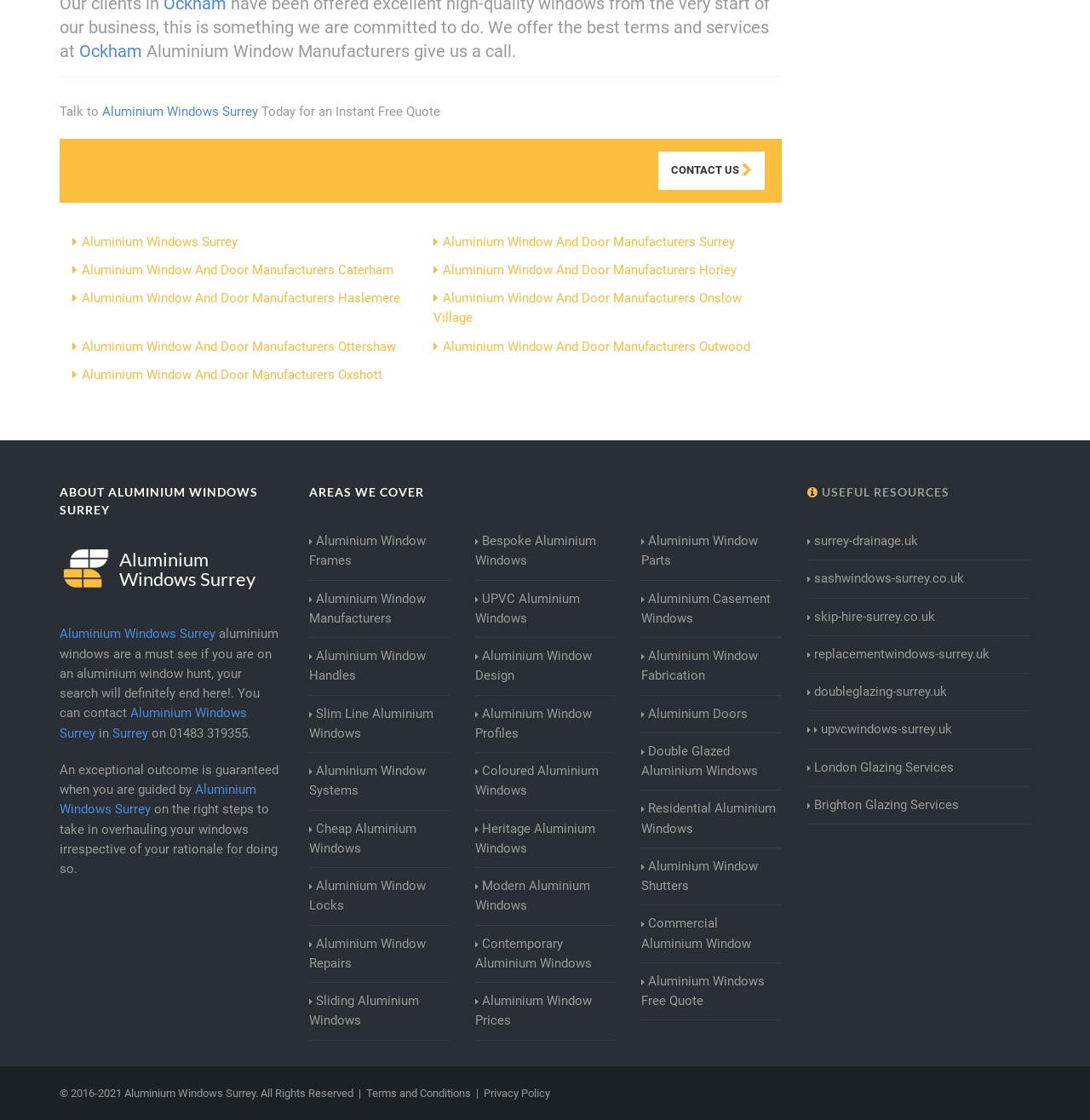Determine the bounding box coordinates for the element that should be clicked to follow this instruction: "Explore areas we cover". The coordinates should be given as four float numbers between 0 and 1, in the format [left, top, right, bottom].

[0.283, 0.431, 0.412, 0.447]